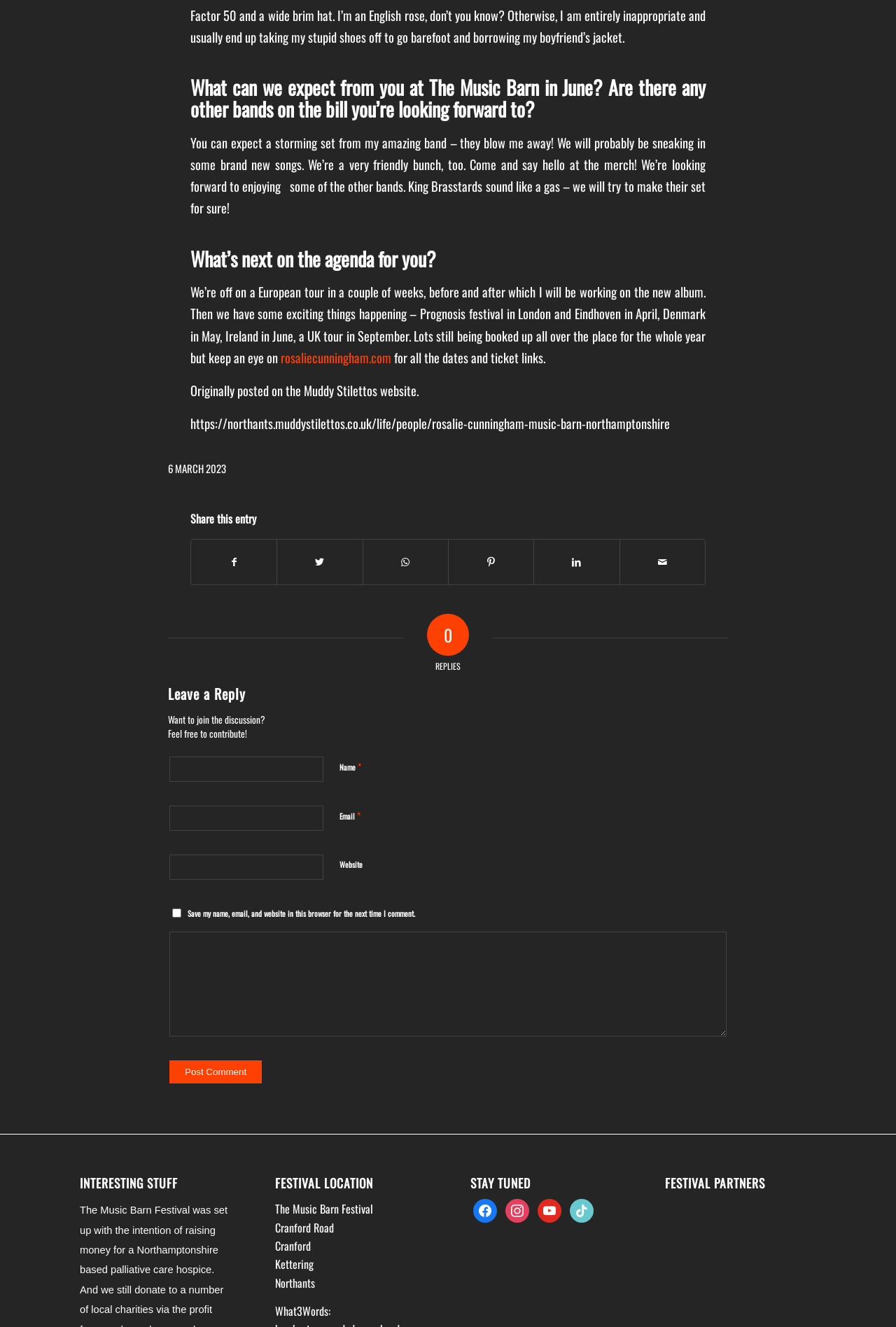What is Rosalie Cunningham's upcoming event in June?
Based on the image, answer the question with a single word or brief phrase.

The Music Barn